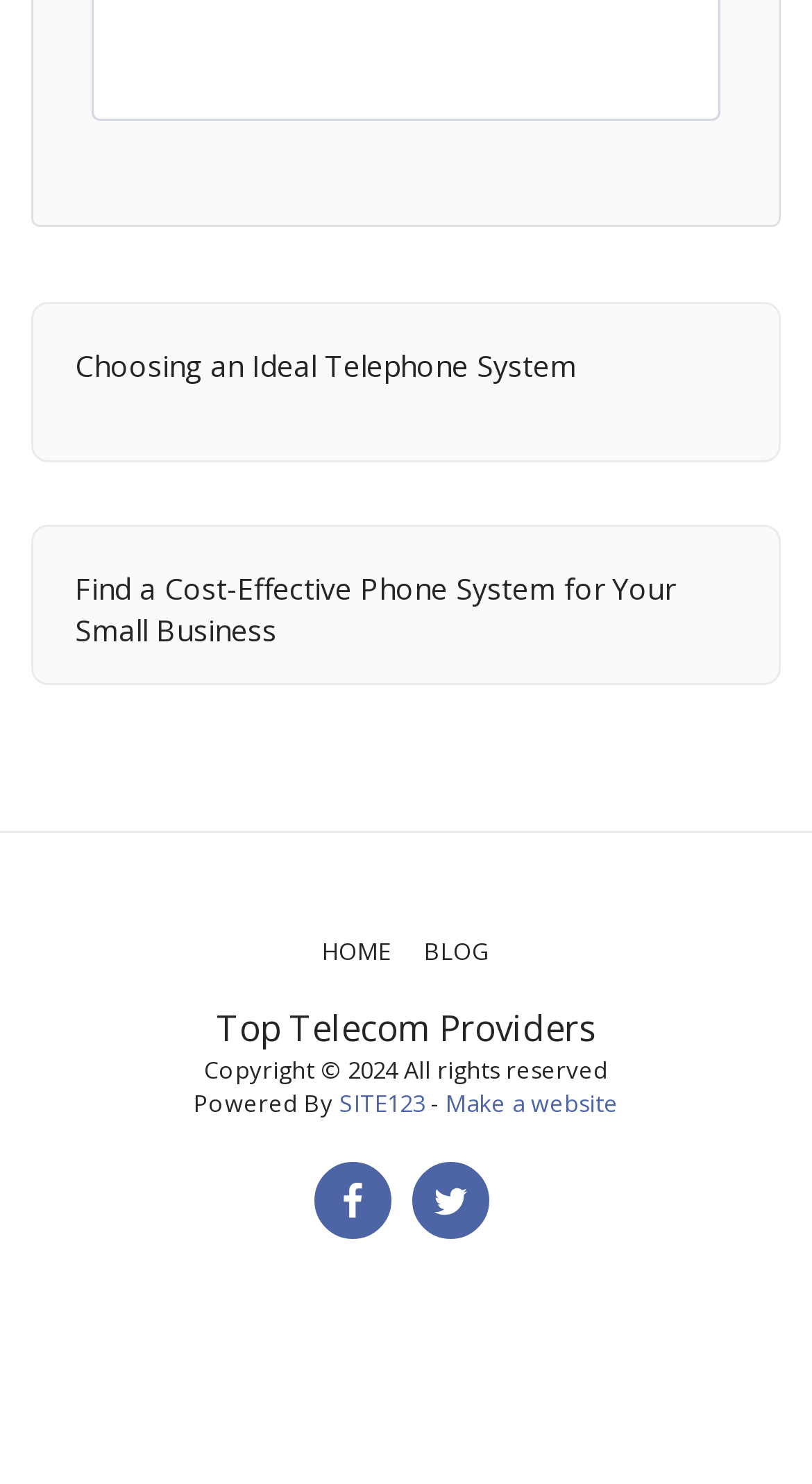What is the last link on the webpage?
Please provide a single word or phrase as your answer based on the screenshot.

Make a website